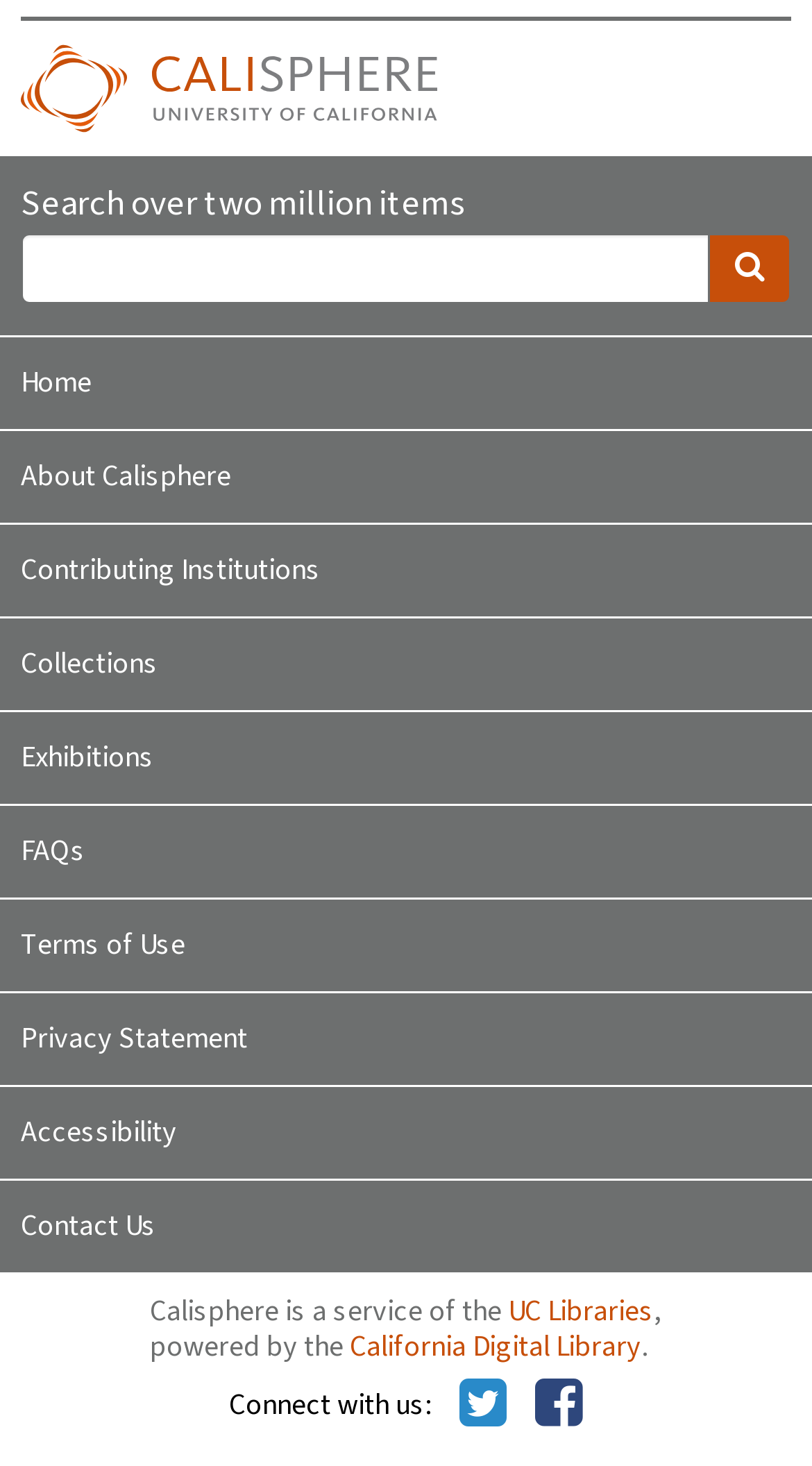Find the bounding box coordinates of the clickable area required to complete the following action: "Visit UC Libraries".

[0.626, 0.881, 0.805, 0.909]